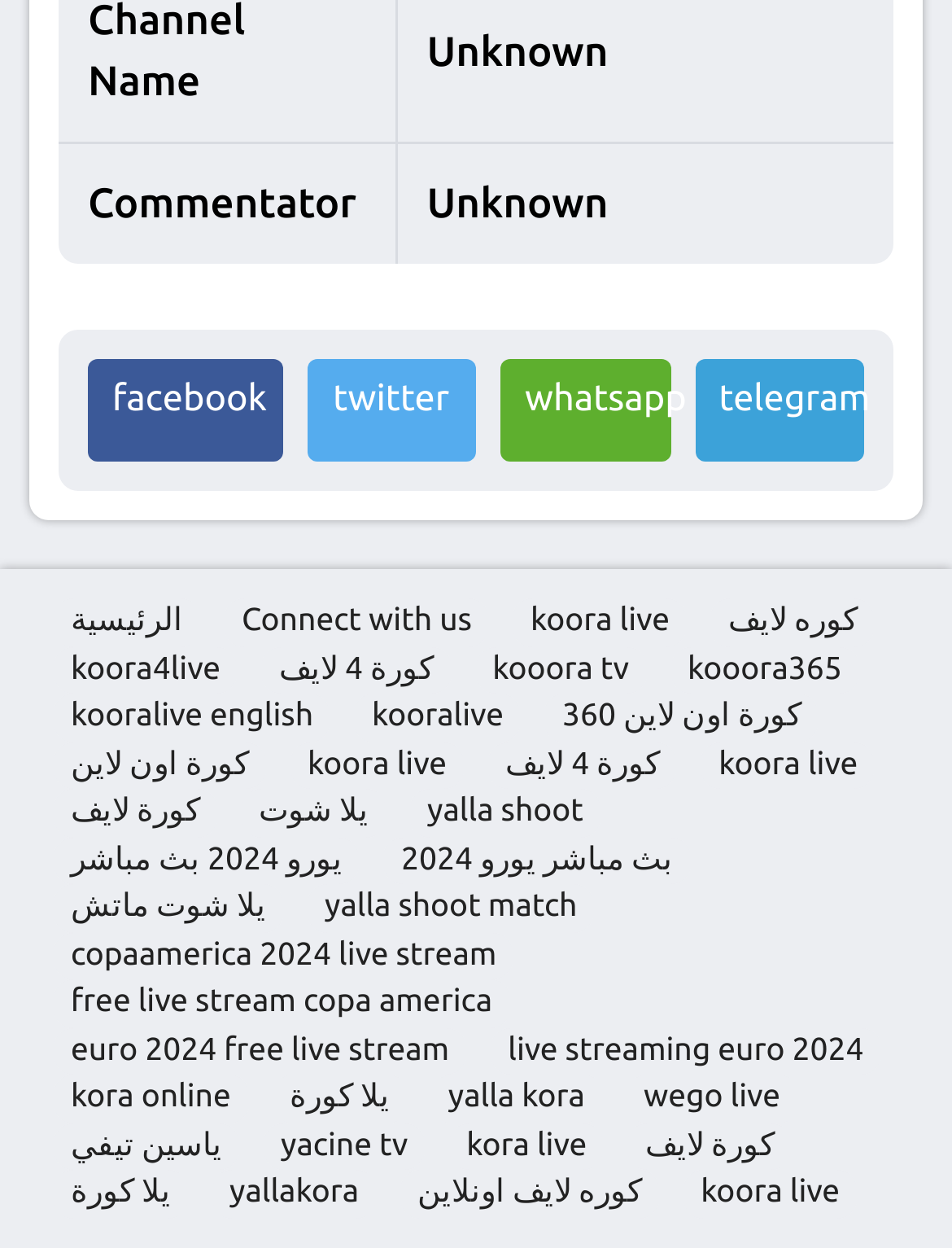Find the bounding box coordinates of the element to click in order to complete the given instruction: "Visit the koora live page."

[0.539, 0.479, 0.721, 0.518]